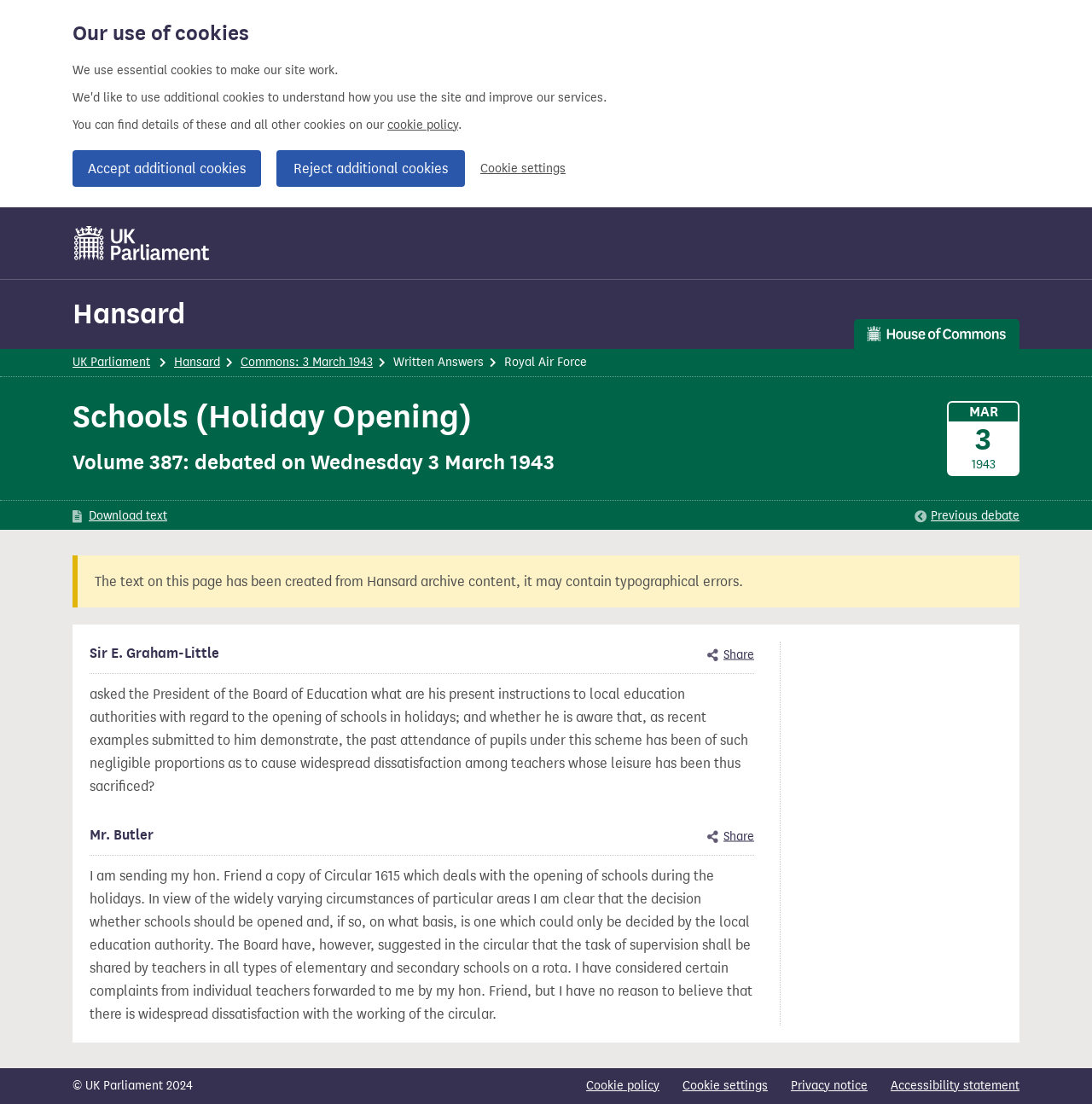Please predict the bounding box coordinates of the element's region where a click is necessary to complete the following instruction: "View Commons: 3 March 1943". The coordinates should be represented by four float numbers between 0 and 1, i.e., [left, top, right, bottom].

[0.22, 0.321, 0.341, 0.334]